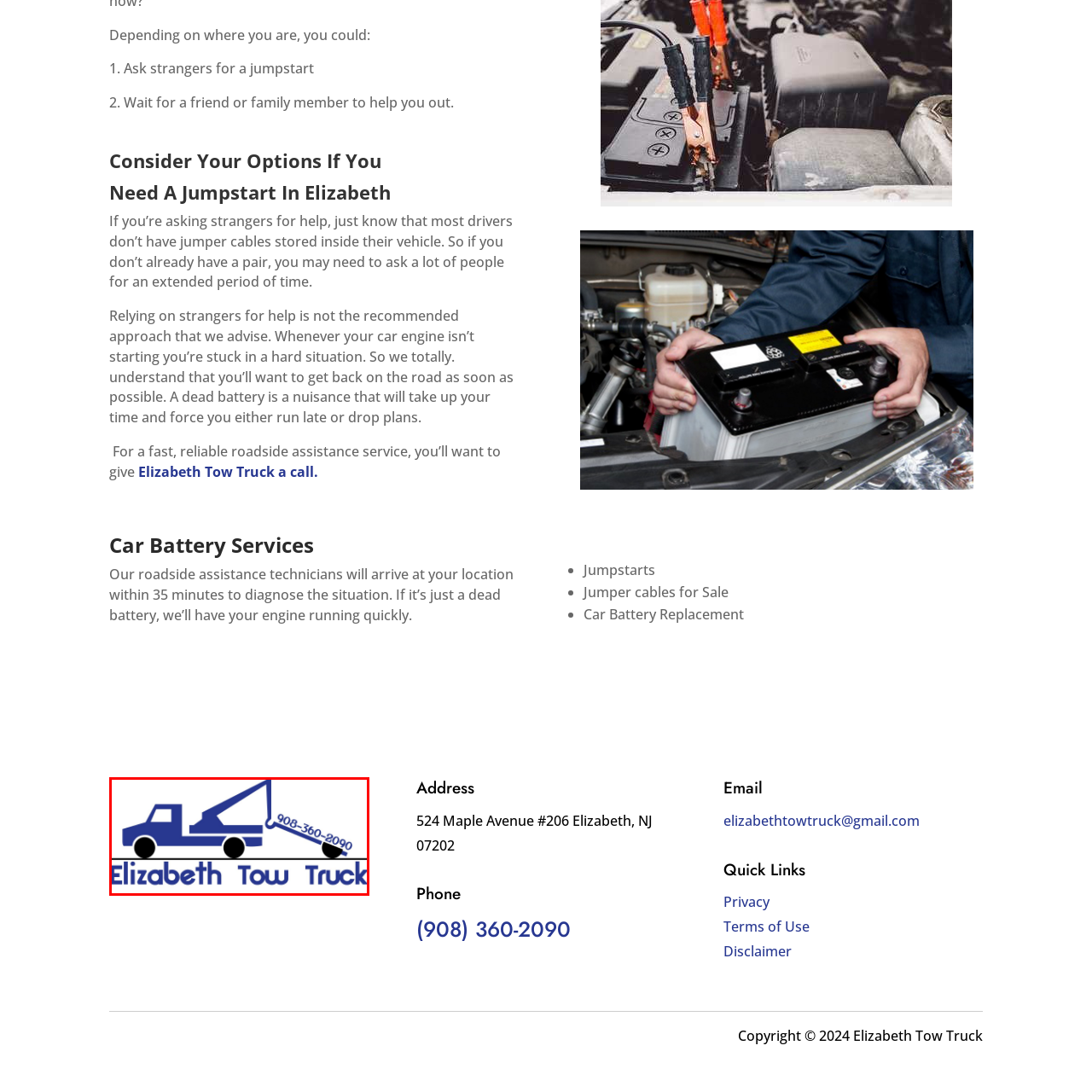Offer a comprehensive description of the image enclosed by the red box.

The image features the logo of "Elizabeth Tow Truck," showcasing a stylized tow truck designed in blue. The truck is depicted with a prominent tow arm extended, symbolizing its purpose of providing roadside assistance and towing services. Below the graphic, the name "Elizabeth Tow Truck" is displayed in clear, bold letters, reinforcing brand recognition. To the right of the logo, the phone number "908-360-2090" is prominently featured, encouraging potential customers to reach out for help with towing or roadside assistance inquiries. This logo effectively conveys a sense of reliability and service for those in need of automotive support in Elizabeth, New Jersey.